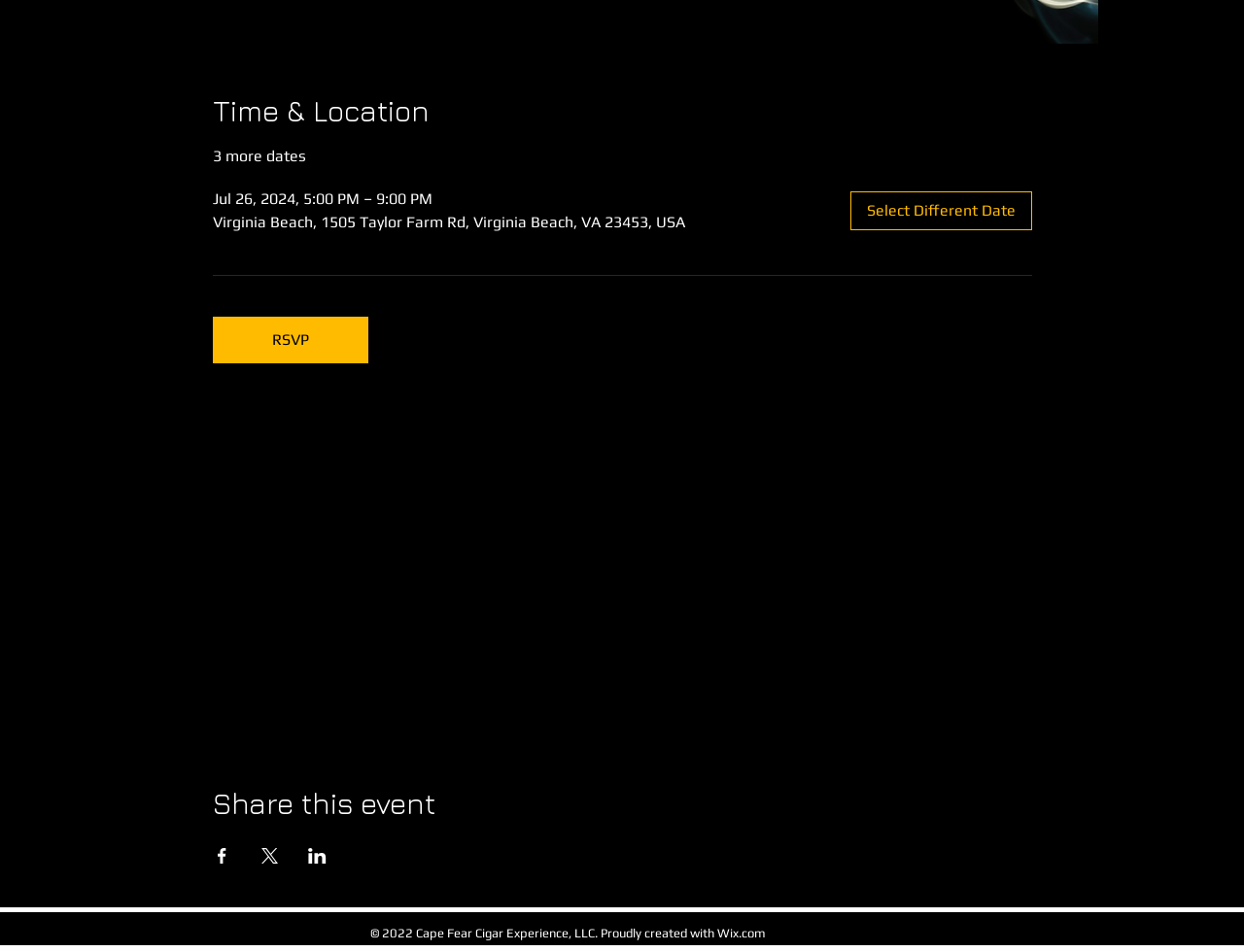Identify the coordinates of the bounding box for the element described below: "Wix.com". Return the coordinates as four float numbers between 0 and 1: [left, top, right, bottom].

[0.577, 0.972, 0.616, 0.988]